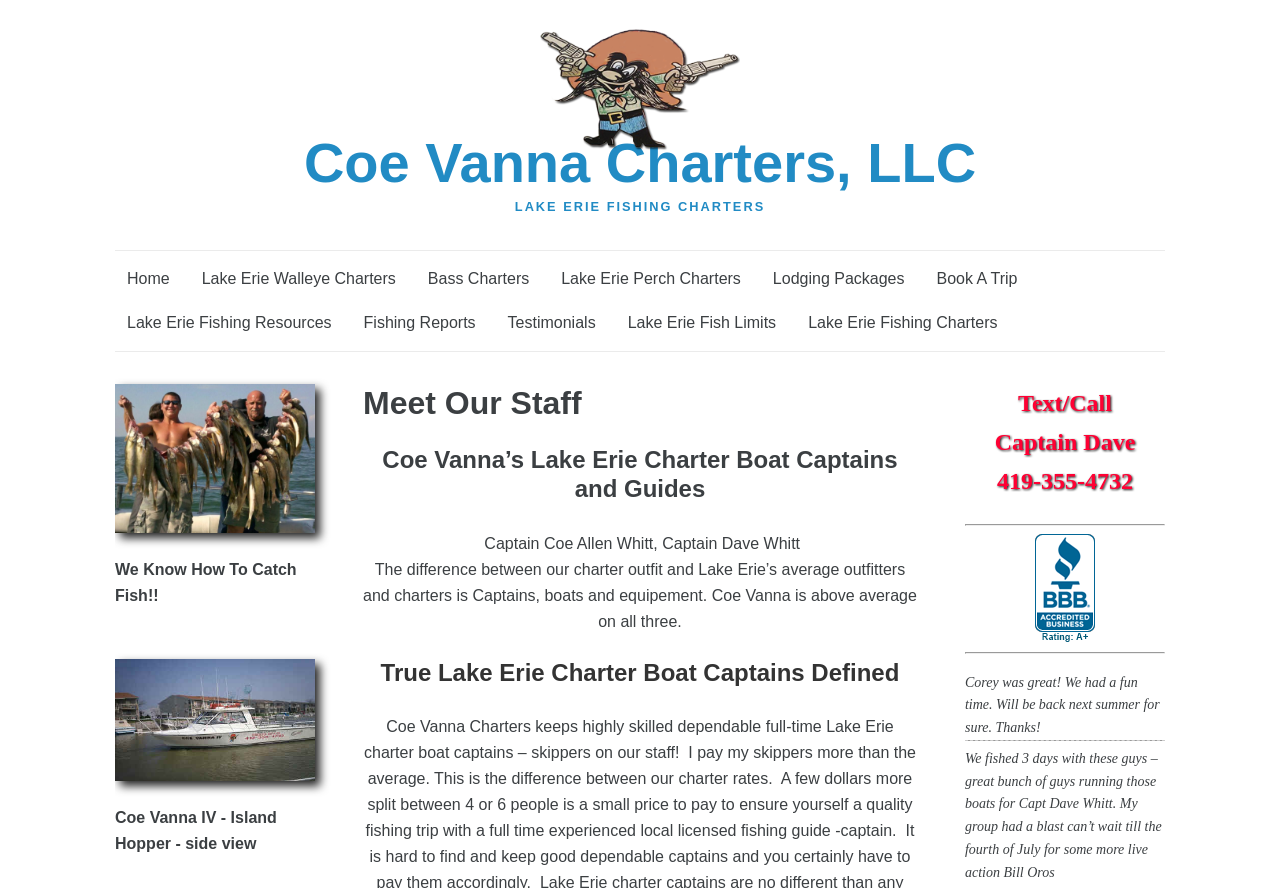Locate the bounding box coordinates of the element I should click to achieve the following instruction: "View 'Lake Erie Walleye Charters'".

[0.148, 0.291, 0.319, 0.336]